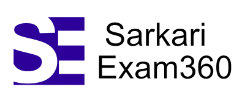What is the typography of the full name 'Sarkari Exam360'?
Provide a fully detailed and comprehensive answer to the question.

The full name 'Sarkari Exam360' is written in sleek black typography, which is mentioned in the description of the logo. This typography is used in contrast to the bold purple font used for the stylized initials 'SE'.